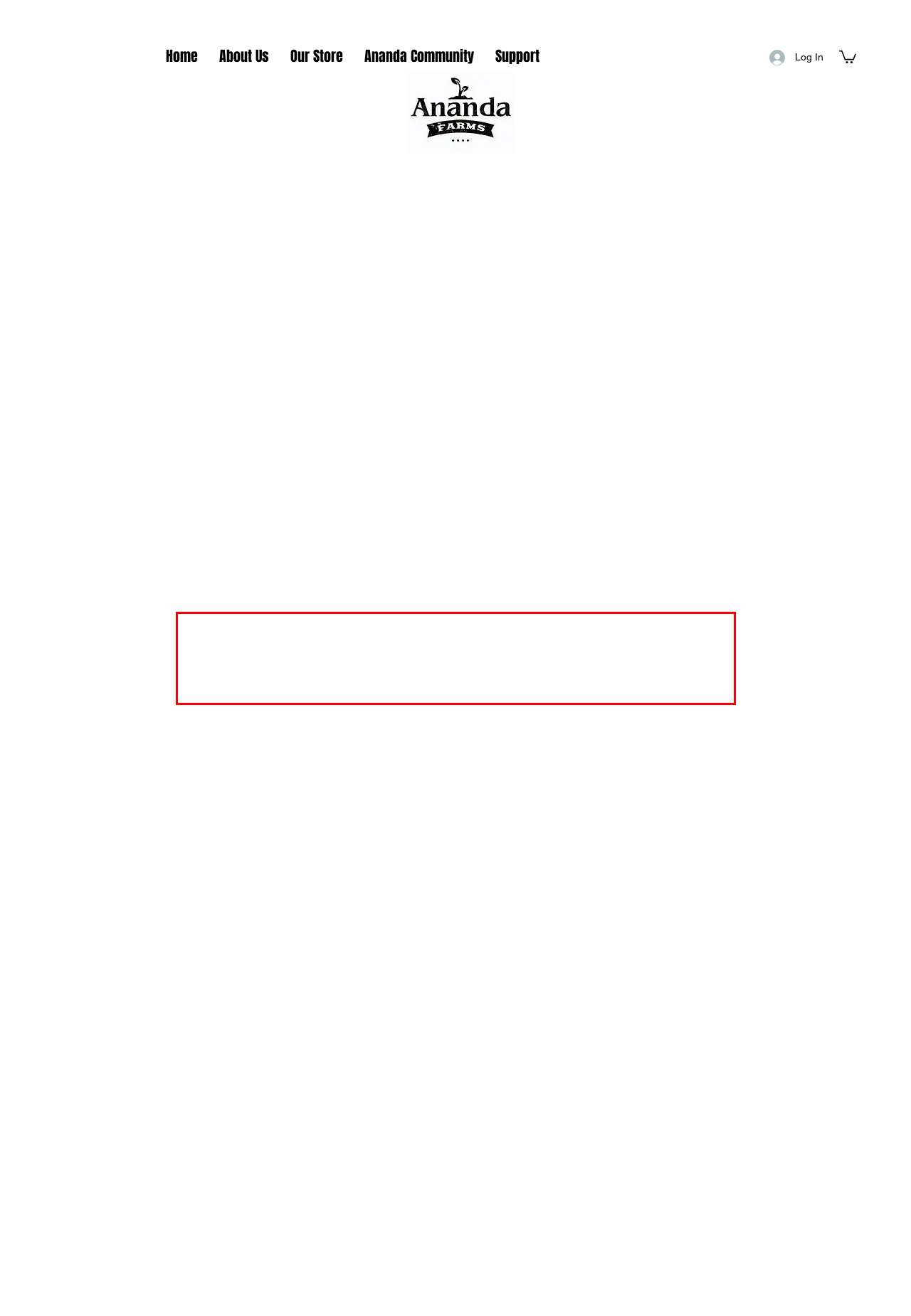Using the webpage screenshot, recognize and capture the text within the red bounding box.

Ananda Farms is working with experience farmers and a spectrum of legal experts, industrial hemp experts, botanical processing experts, and marketing specialists to ensure optimally achievable compliance, optimal quality and consistency, and effective brand exposure.